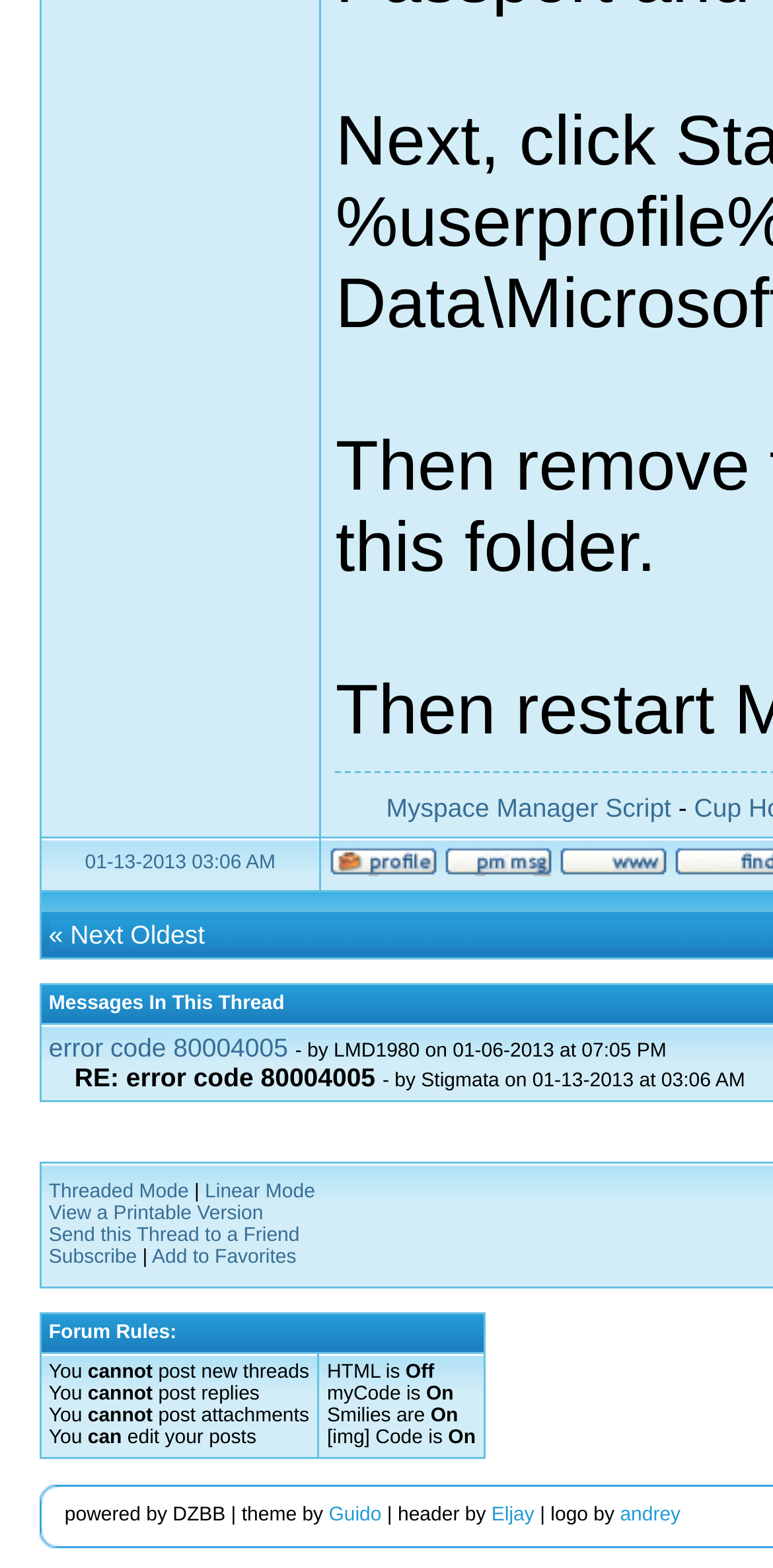Could you indicate the bounding box coordinates of the region to click in order to complete this instruction: "Check forum rules".

[0.053, 0.838, 0.626, 0.862]